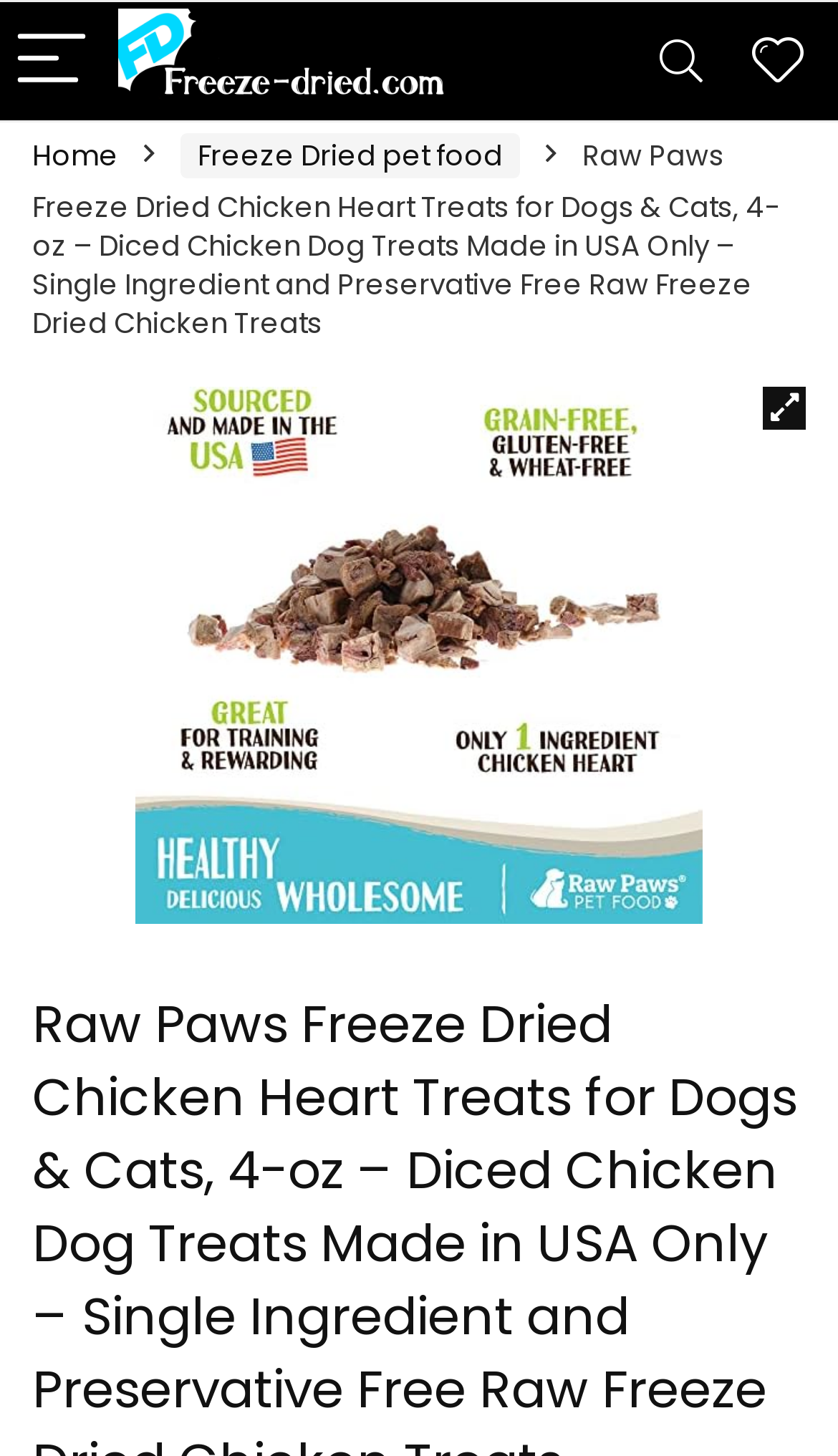Identify the bounding box for the described UI element. Provide the coordinates in (top-left x, top-left y, bottom-right x, bottom-right y) format with values ranging from 0 to 1: Freeze Dried pet food

[0.215, 0.091, 0.621, 0.122]